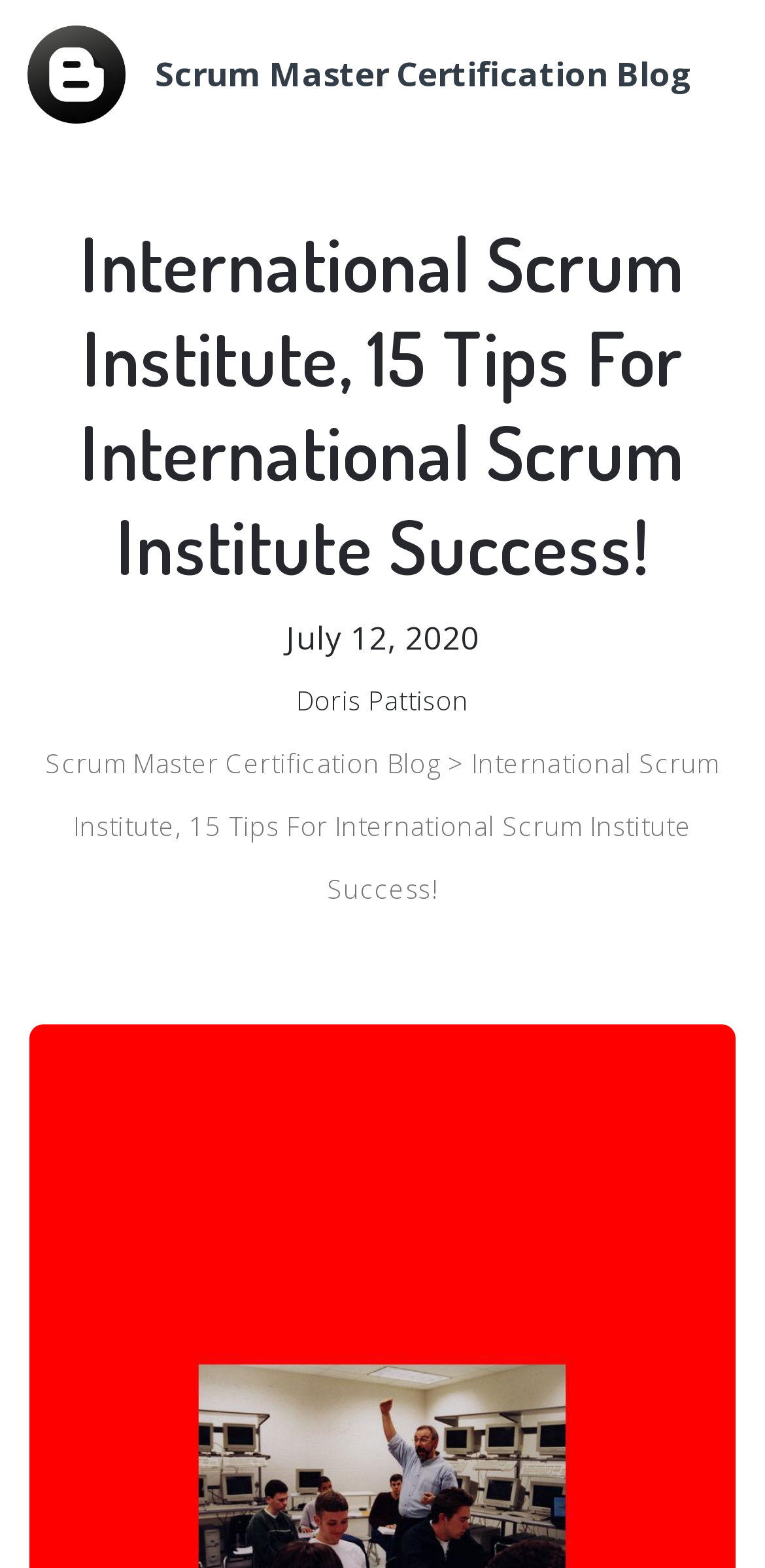What is the date of the article?
Look at the image and answer with only one word or phrase.

July 12, 2020